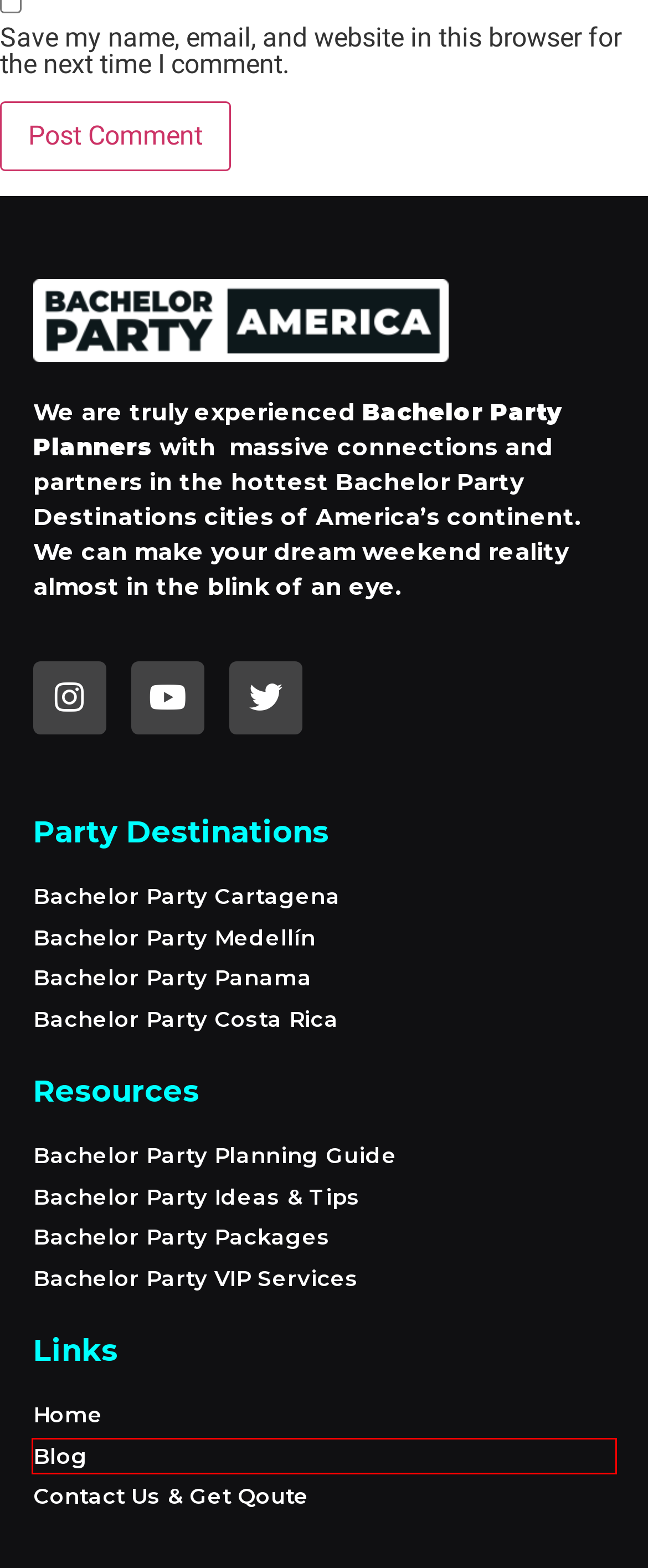You are provided with a screenshot of a webpage containing a red rectangle bounding box. Identify the webpage description that best matches the new webpage after the element in the bounding box is clicked. Here are the potential descriptions:
A. Bachelor Party VIP Services | All You Need For Throwing A Bachelor Party
B. Cartagena Bachelor Party | The Definitive Guide in 2024
C. Get Your Bachelor Party Quote | Bachelor Party America - Bachelor Party America
D. Bachelor Party VIP Services | All You Need In One Place
E. Medellin Bachelor Party | A Quick 2024 Planning Guide
F. The Best Bachelor Party Packages In 2022 - Bachelor Party America
G. Bachelor Party Panama & Bocas Del Toro | 2024 Planning Guide
H. Bachelor Party Costa Rica | Jaco VIP Party Planning Guide [2024]

A